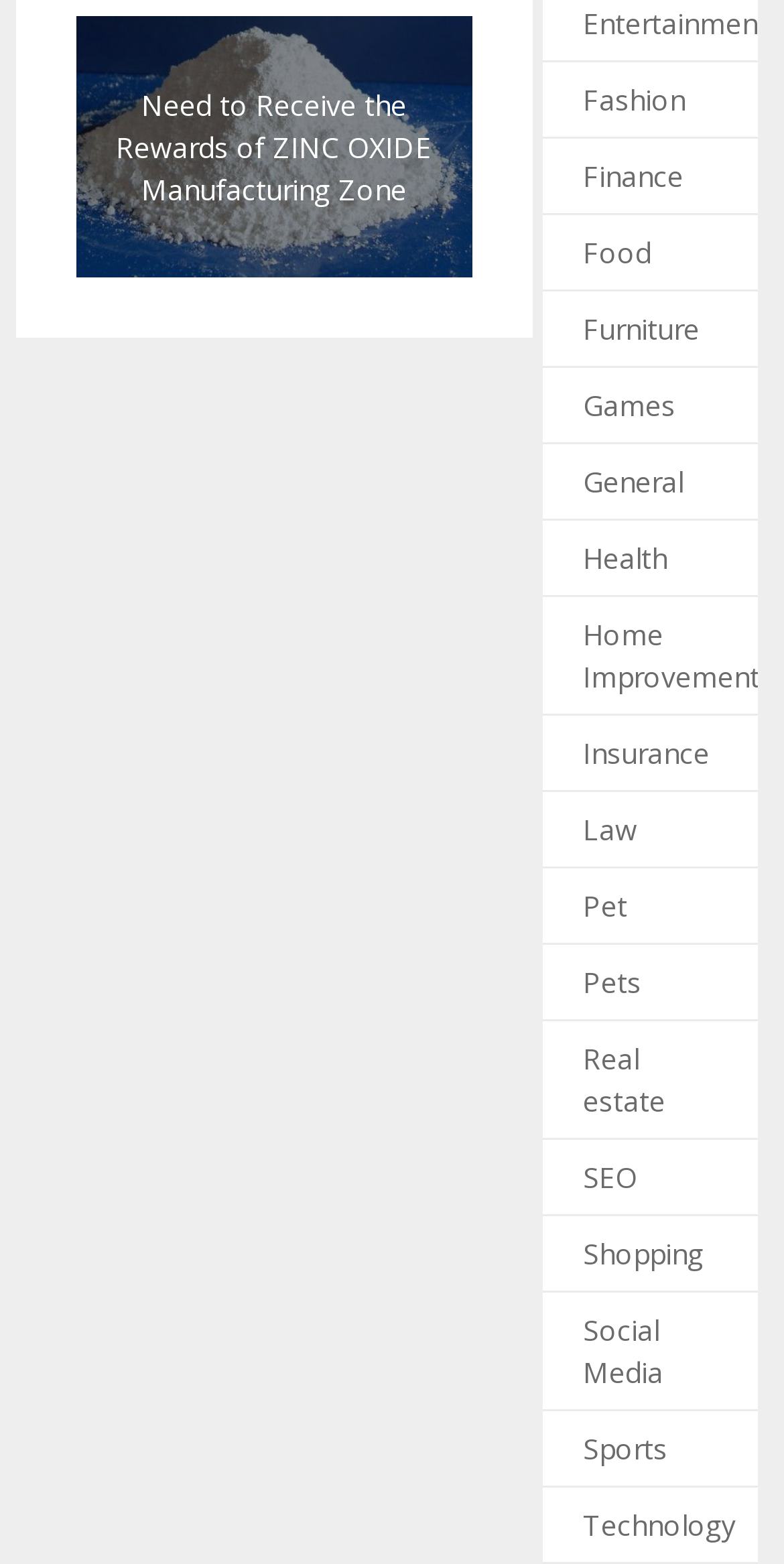Locate the bounding box of the user interface element based on this description: "General".

[0.743, 0.295, 0.871, 0.319]